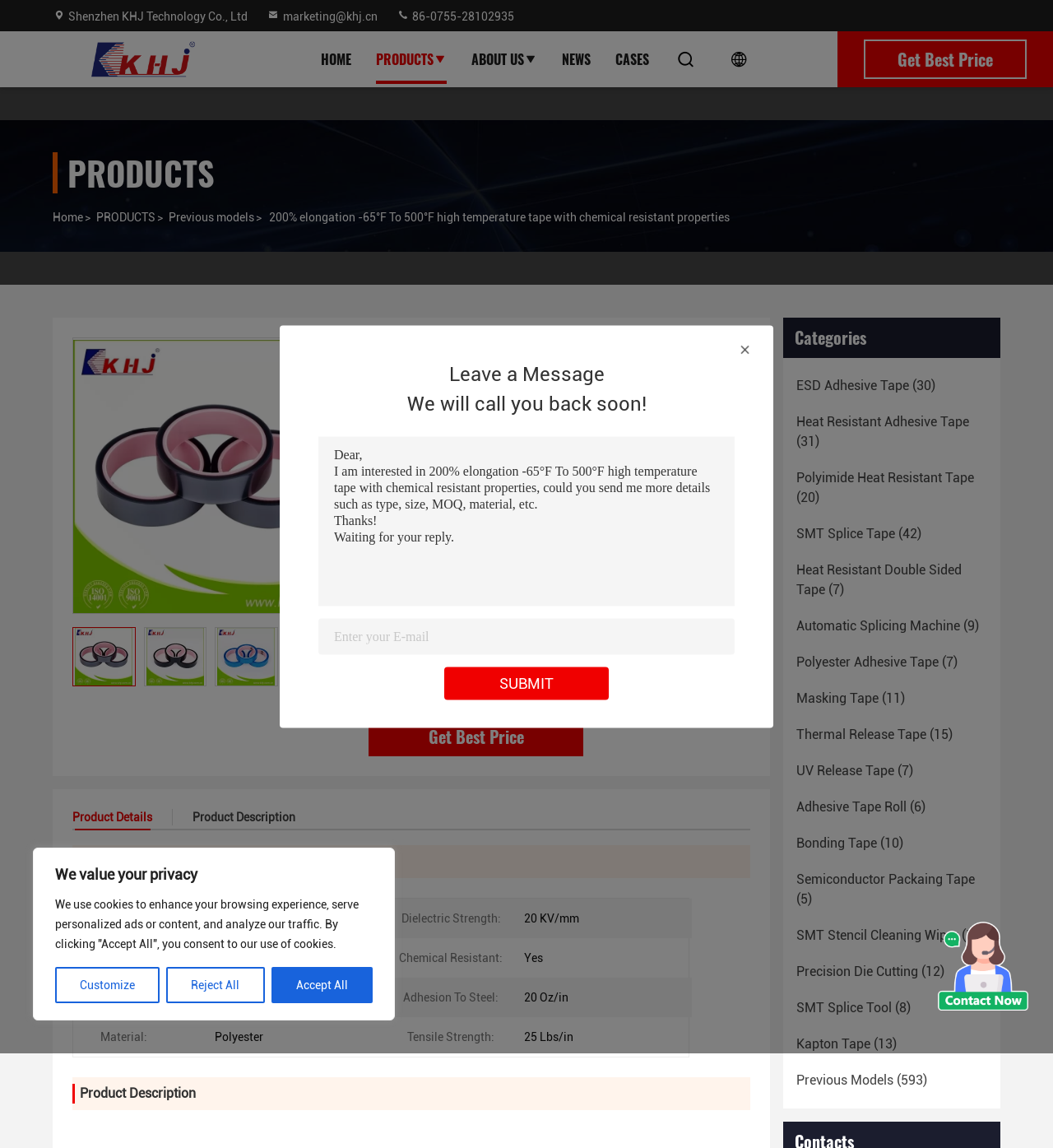Identify and provide the bounding box for the element described by: "Products".

[0.357, 0.027, 0.424, 0.076]